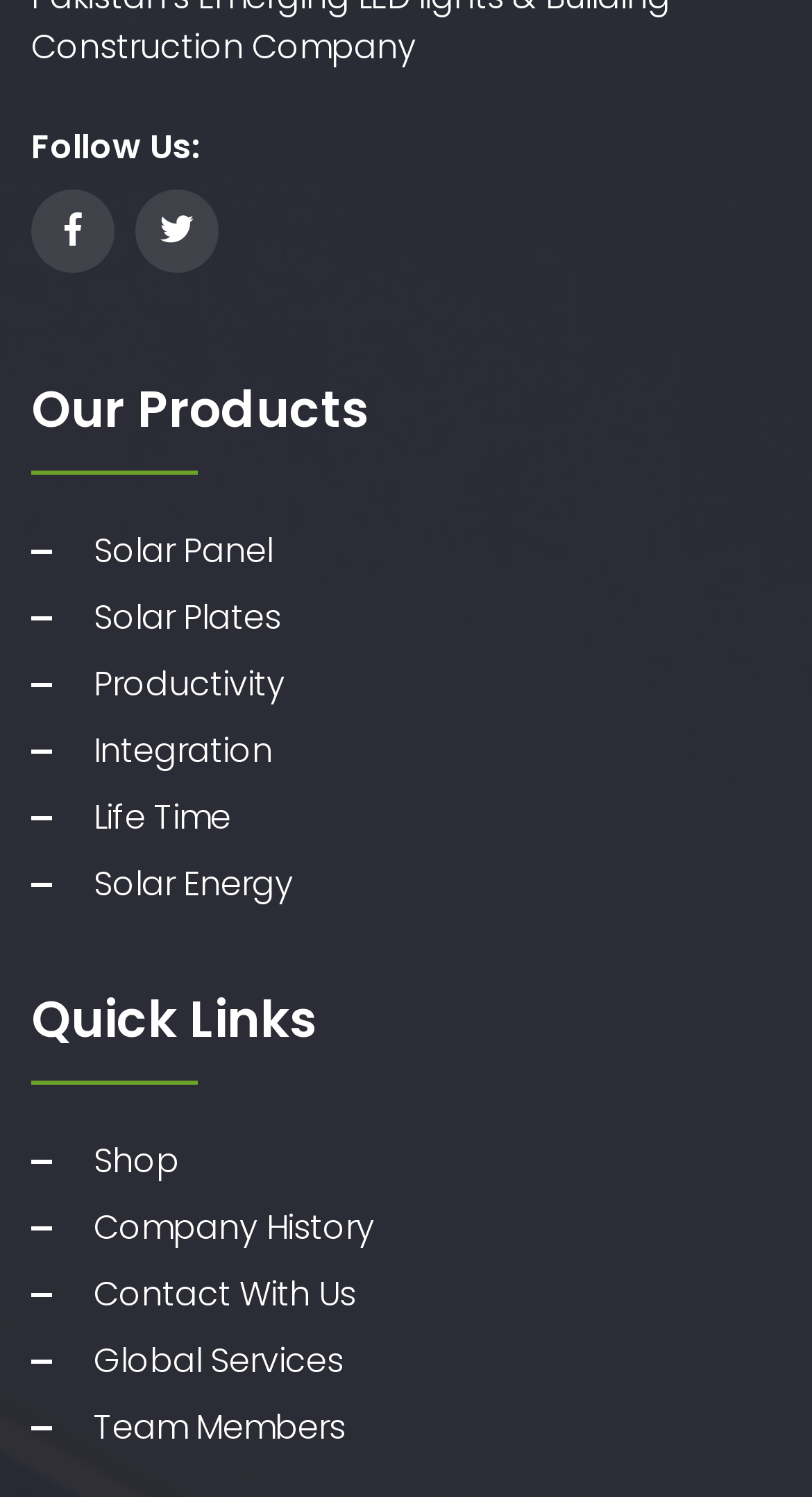Find the bounding box coordinates of the clickable region needed to perform the following instruction: "View Solar Panel product". The coordinates should be provided as four float numbers between 0 and 1, i.e., [left, top, right, bottom].

[0.115, 0.352, 0.336, 0.385]